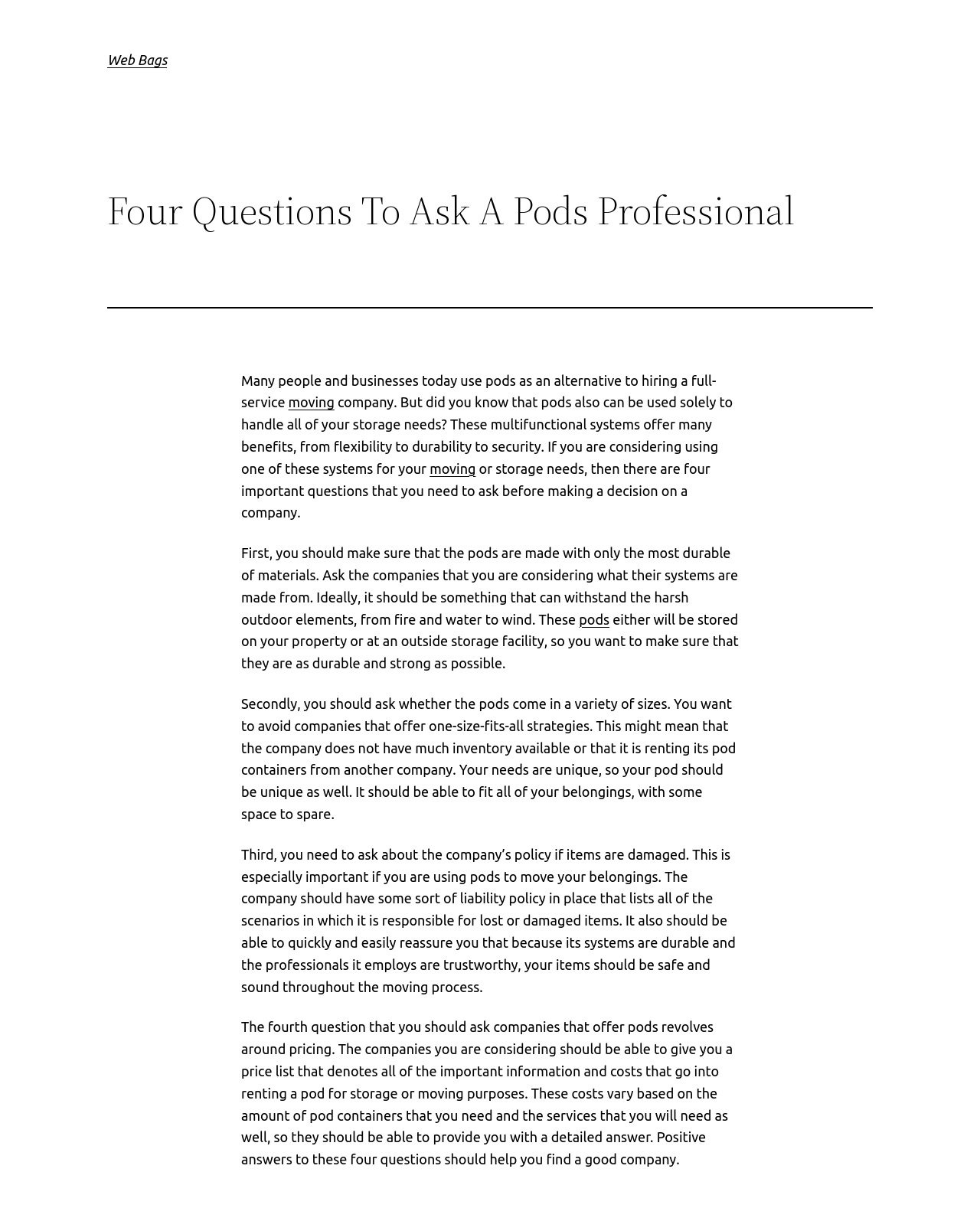Detail the various sections and features present on the webpage.

The webpage is about "Four Questions To Ask A Pods Professional" and is related to the company "Web Bags". At the top, there is a heading "Web Bags" with a link to the company's website. Below it, there is a larger heading "Four Questions To Ask A Pods Professional" that spans most of the width of the page.

The main content of the page starts with a paragraph of text that discusses the benefits of using pods as an alternative to hiring a full-service moving company. This paragraph is followed by four sections, each discussing one of the four important questions to ask before choosing a pods company.

The first section advises to ask about the durability of the pods, with a link to the word "moving" in the text. The second section discusses the importance of pods coming in various sizes, with a link to the word "pods" in the text. The third section talks about the company's policy in case of damaged items, with a focus on liability and trustworthiness. The fourth and final section is about pricing, with the company expected to provide a detailed price list based on the services needed.

Throughout the page, there are several links to relevant words, such as "moving" and "pods", which may lead to more information or related pages. The text is organized in a clear and readable manner, with each section building on the previous one to provide a comprehensive guide to choosing a pods company.